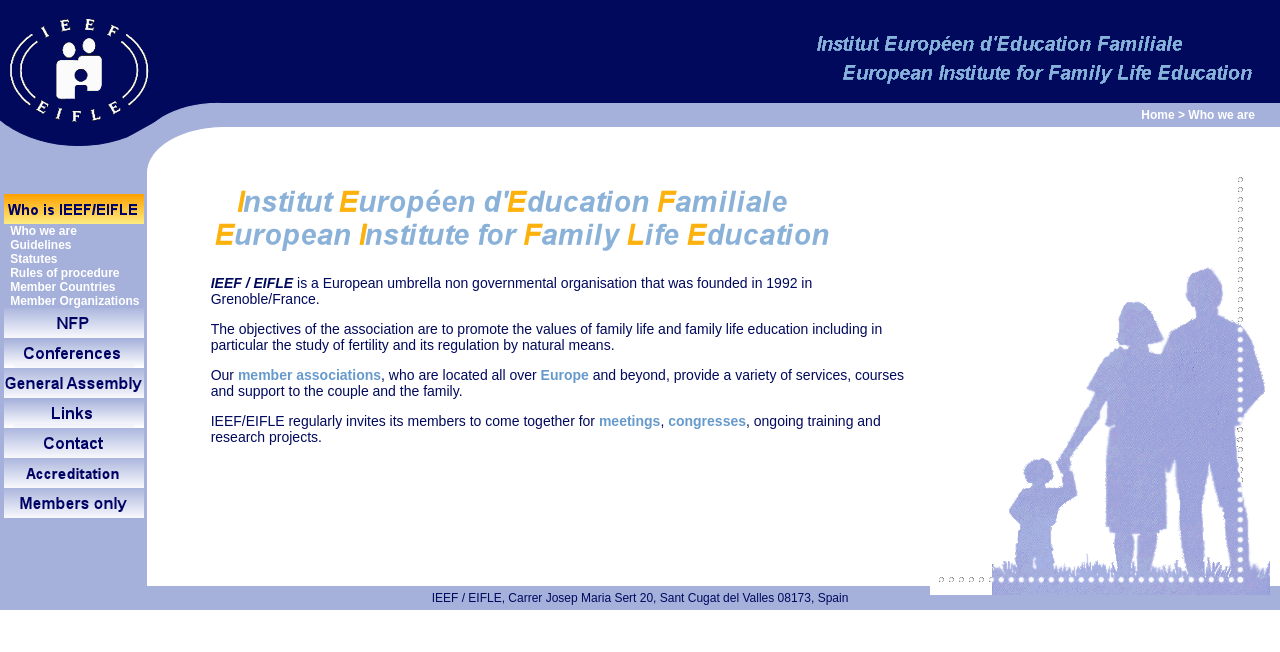How many member countries does IEEF EIFLE have?
Based on the content of the image, thoroughly explain and answer the question.

The webpage does not provide a specific number of member countries, but it mentions that the member associations are located all over Europe and beyond.